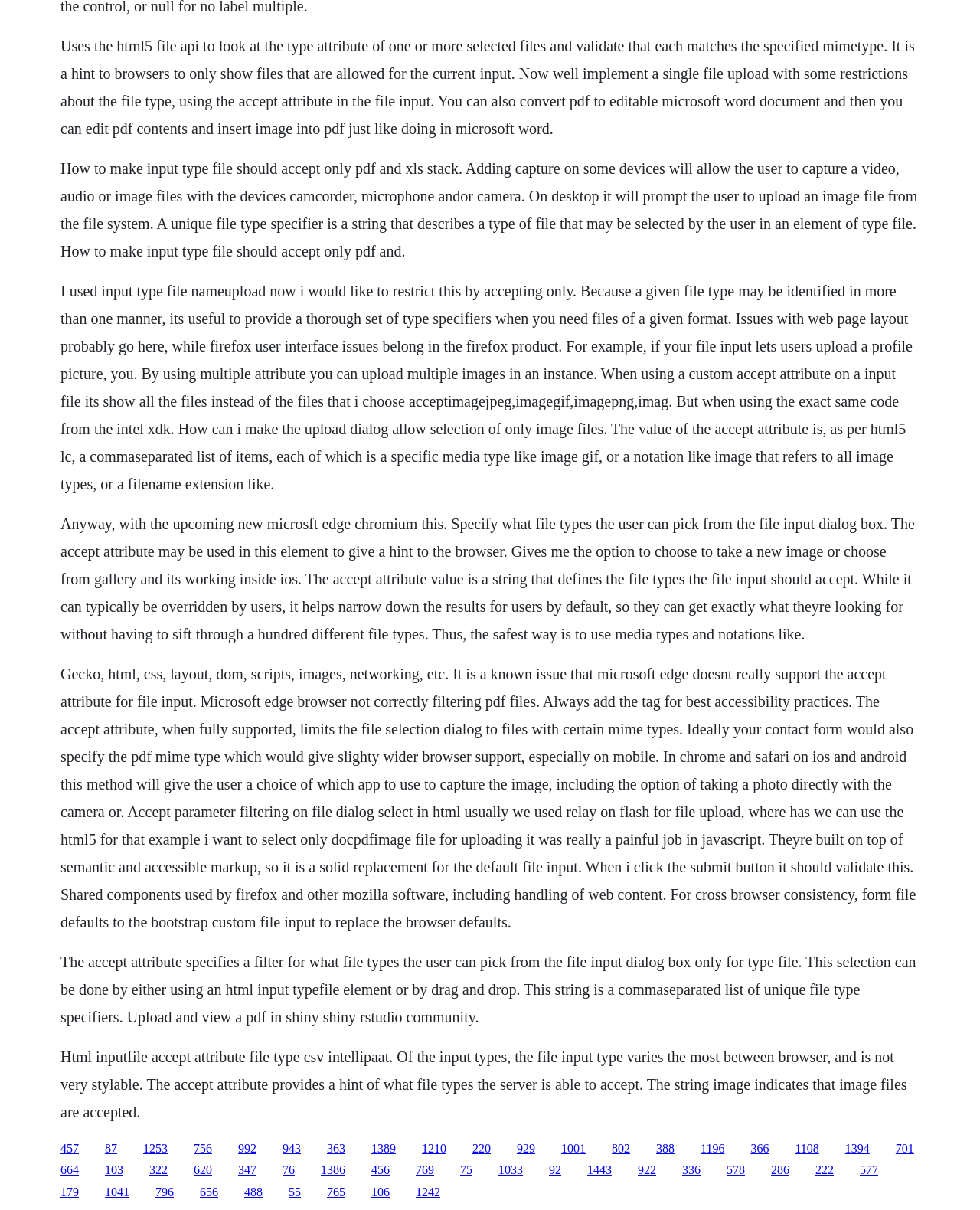Answer briefly with one word or phrase:
Can the accept attribute be overridden by users?

Yes